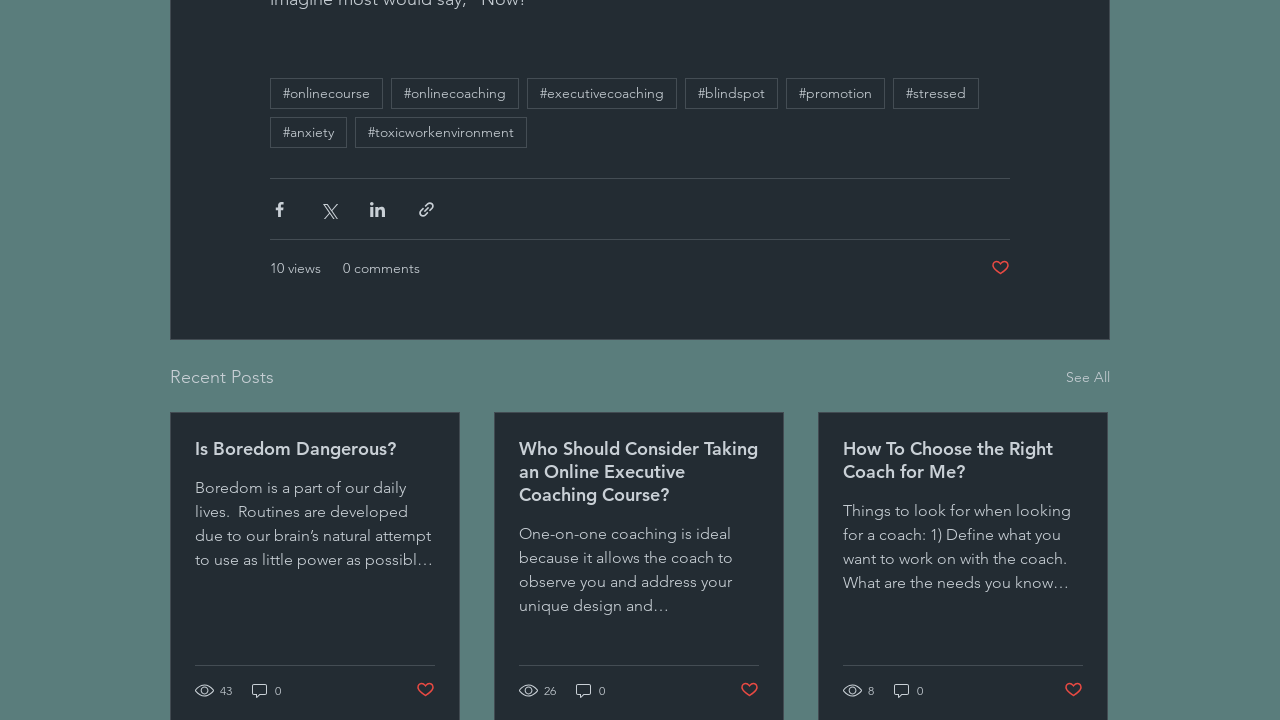Pinpoint the bounding box coordinates of the clickable area needed to execute the instruction: "Search for ideas". The coordinates should be specified as four float numbers between 0 and 1, i.e., [left, top, right, bottom].

None